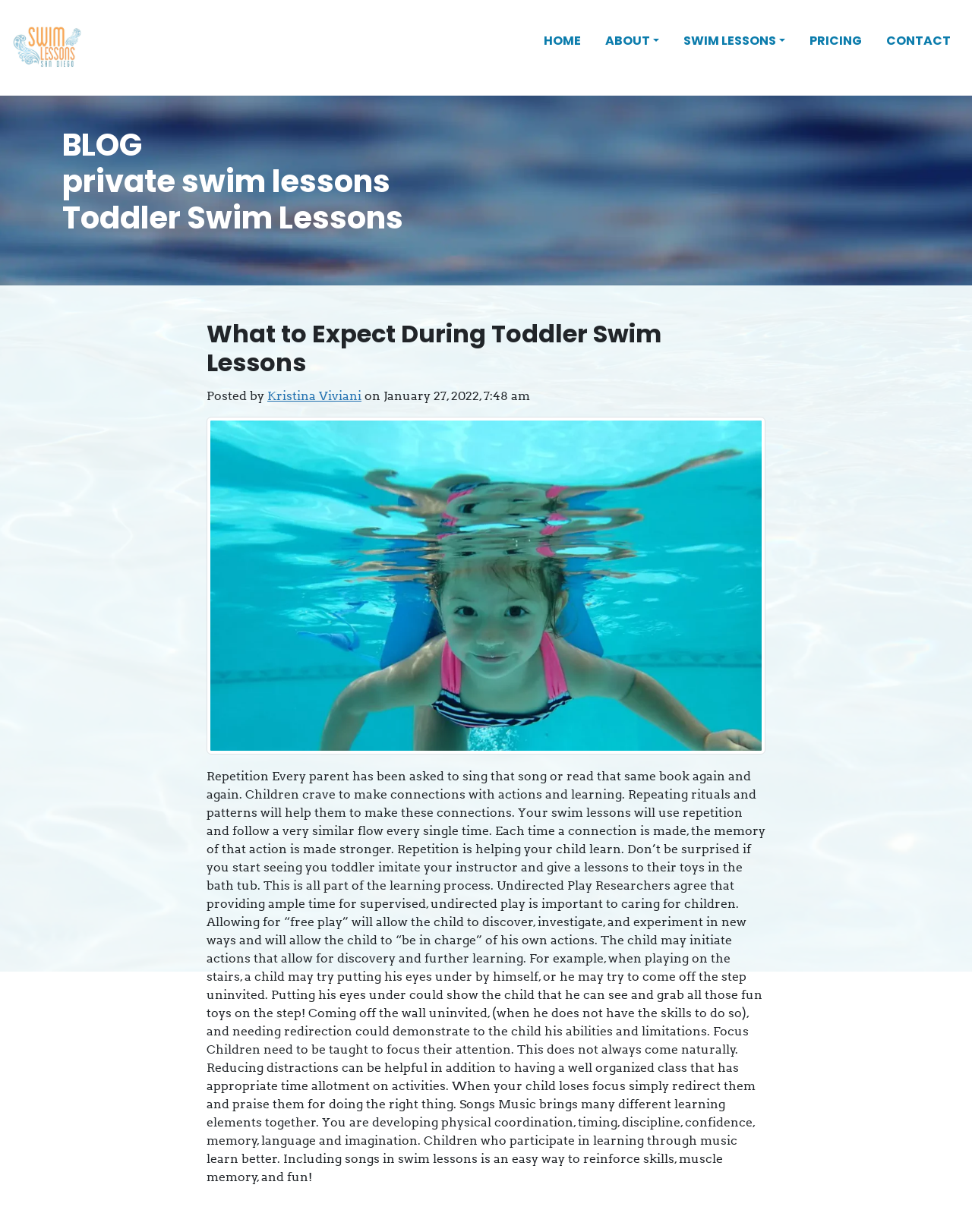What is the main topic of the blog post?
Please ensure your answer to the question is detailed and covers all necessary aspects.

I found the main topic of the blog post by looking at the content of the blog post which discusses the importance of repetition, undirected play, focus, and music in toddler swim lessons.